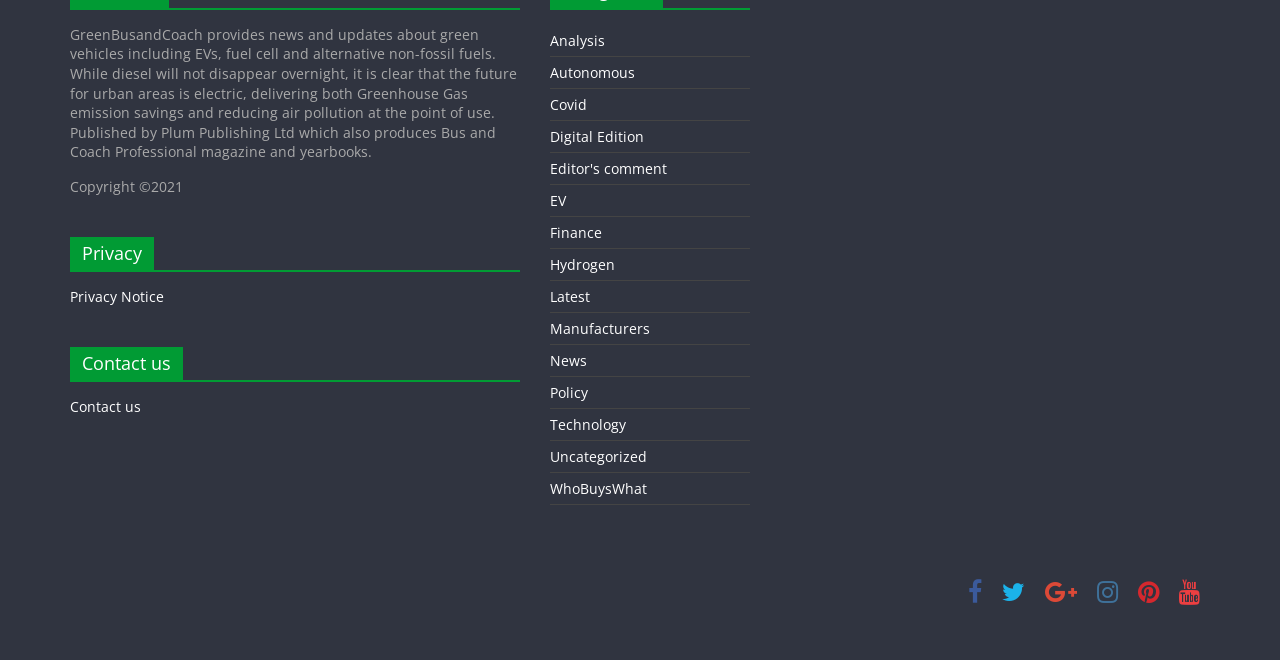Bounding box coordinates are specified in the format (top-left x, top-left y, bottom-right x, bottom-right y). All values are floating point numbers bounded between 0 and 1. Please provide the bounding box coordinate of the region this sentence describes: Policy

[0.43, 0.58, 0.459, 0.609]